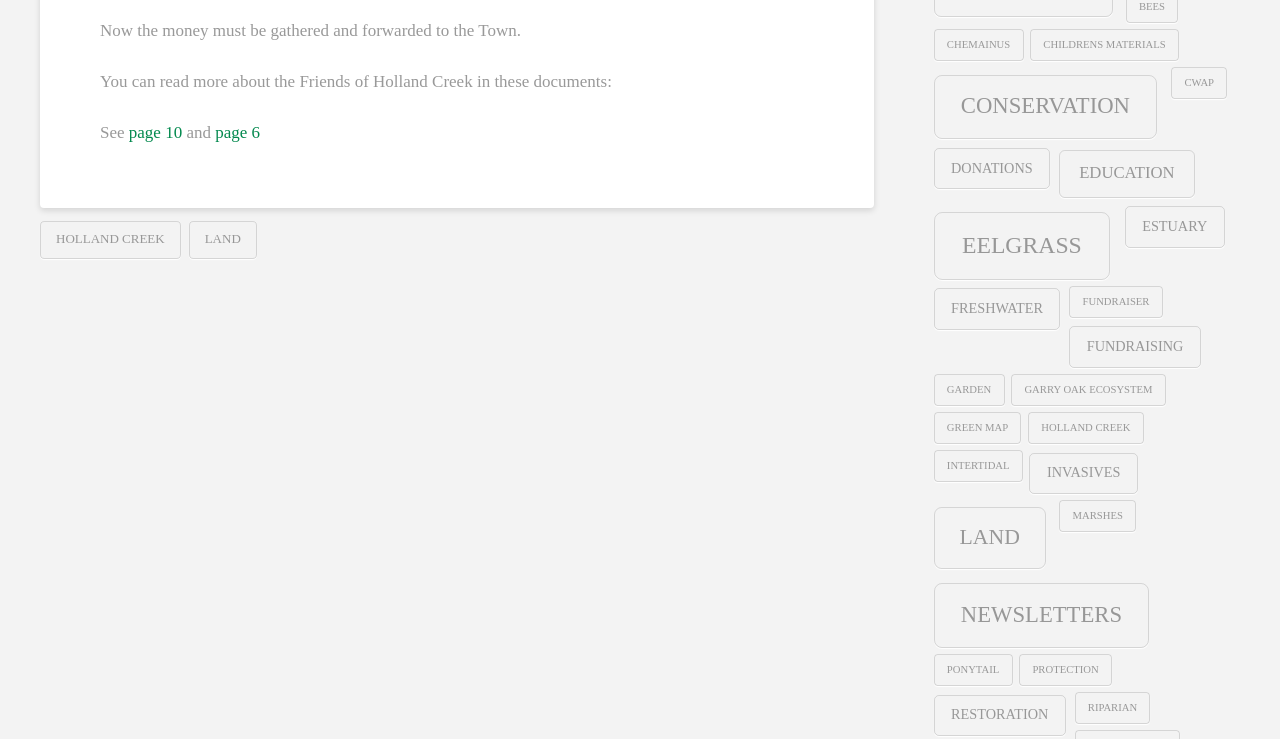Determine the bounding box coordinates of the clickable region to carry out the instruction: "Click the 'HOME' link".

None